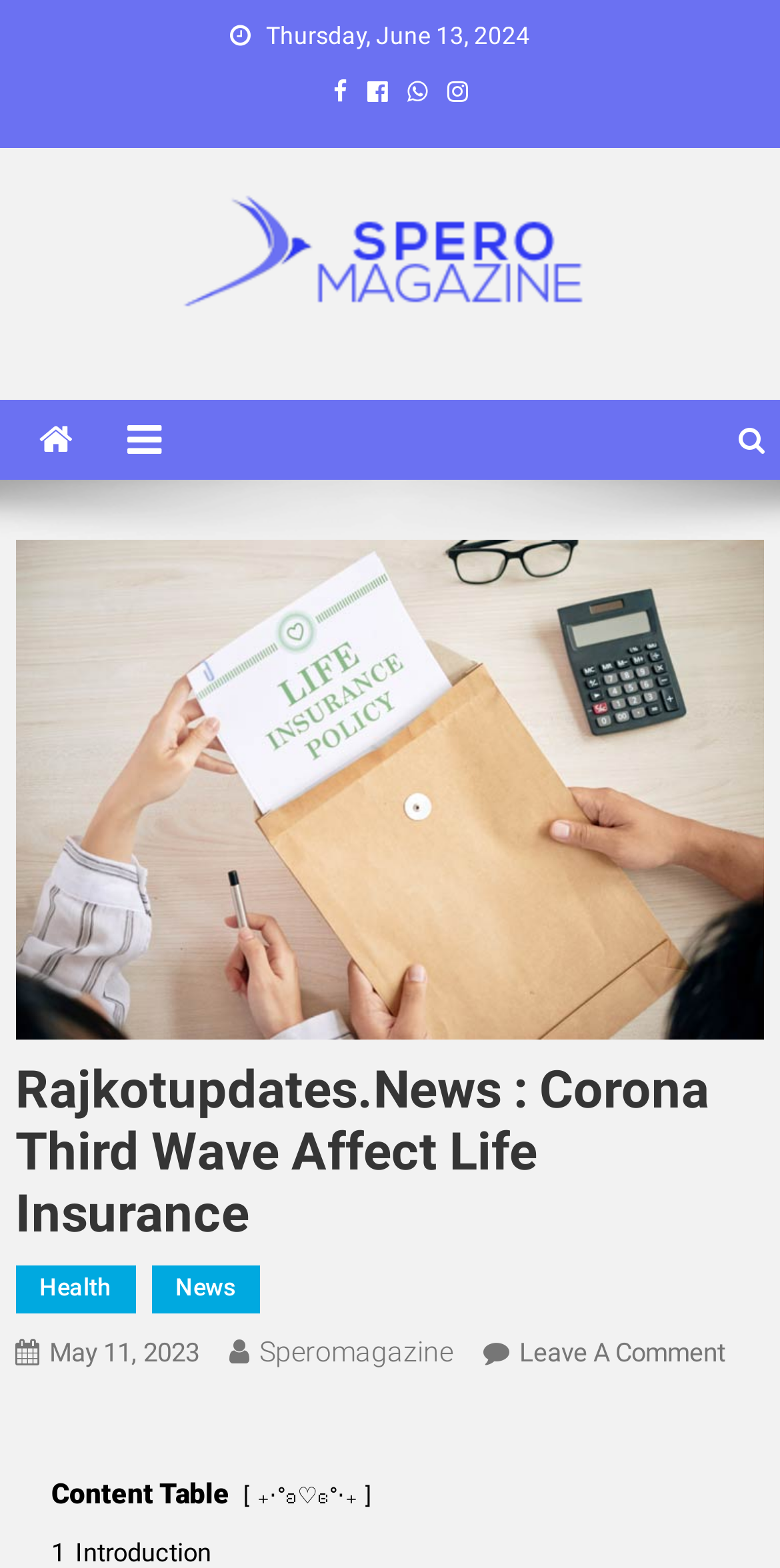Please locate the bounding box coordinates of the region I need to click to follow this instruction: "View the article published on May 11, 2023".

[0.064, 0.854, 0.256, 0.873]